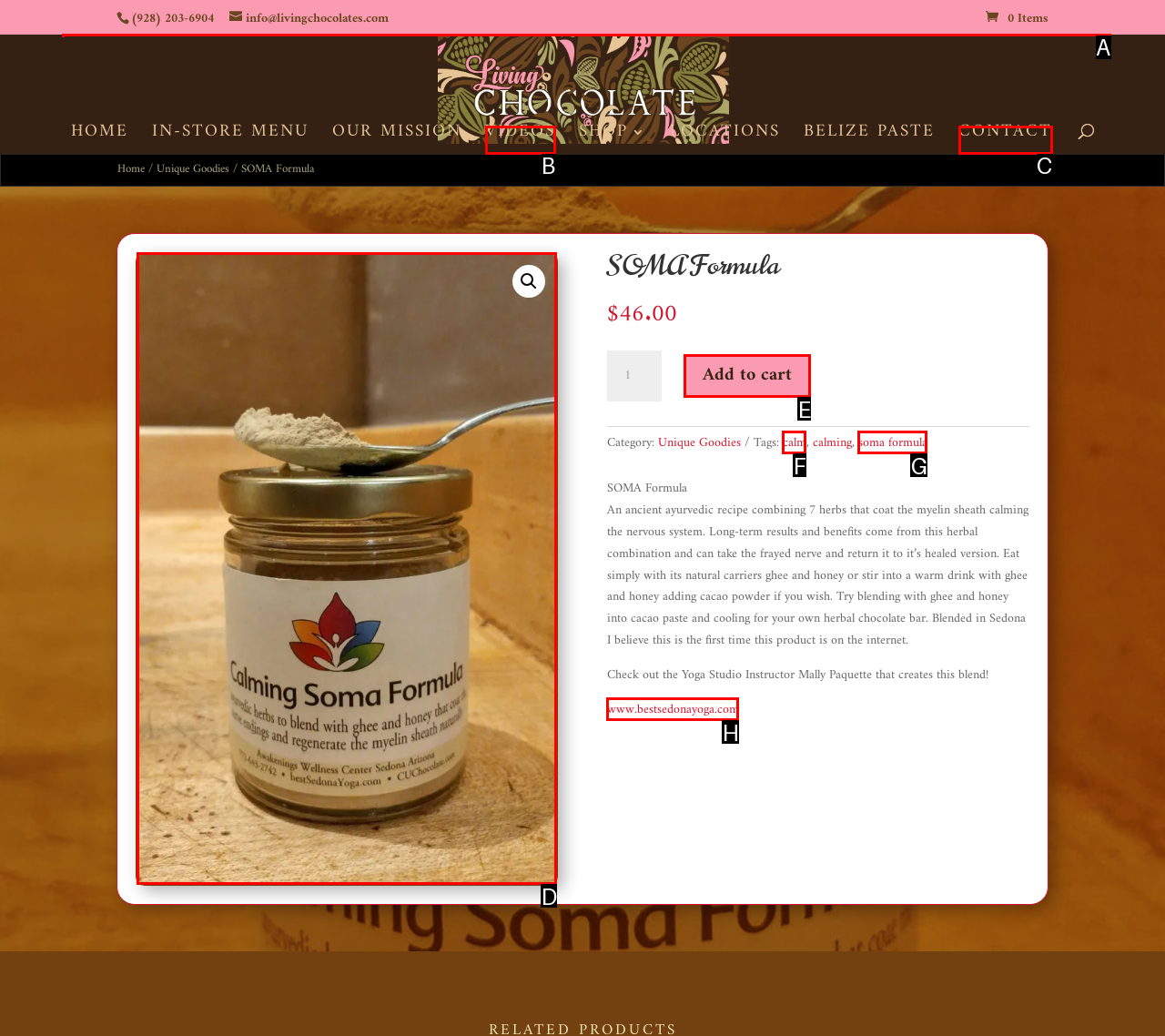Find the option you need to click to complete the following instruction: Add SOMA Formula to cart
Answer with the corresponding letter from the choices given directly.

E